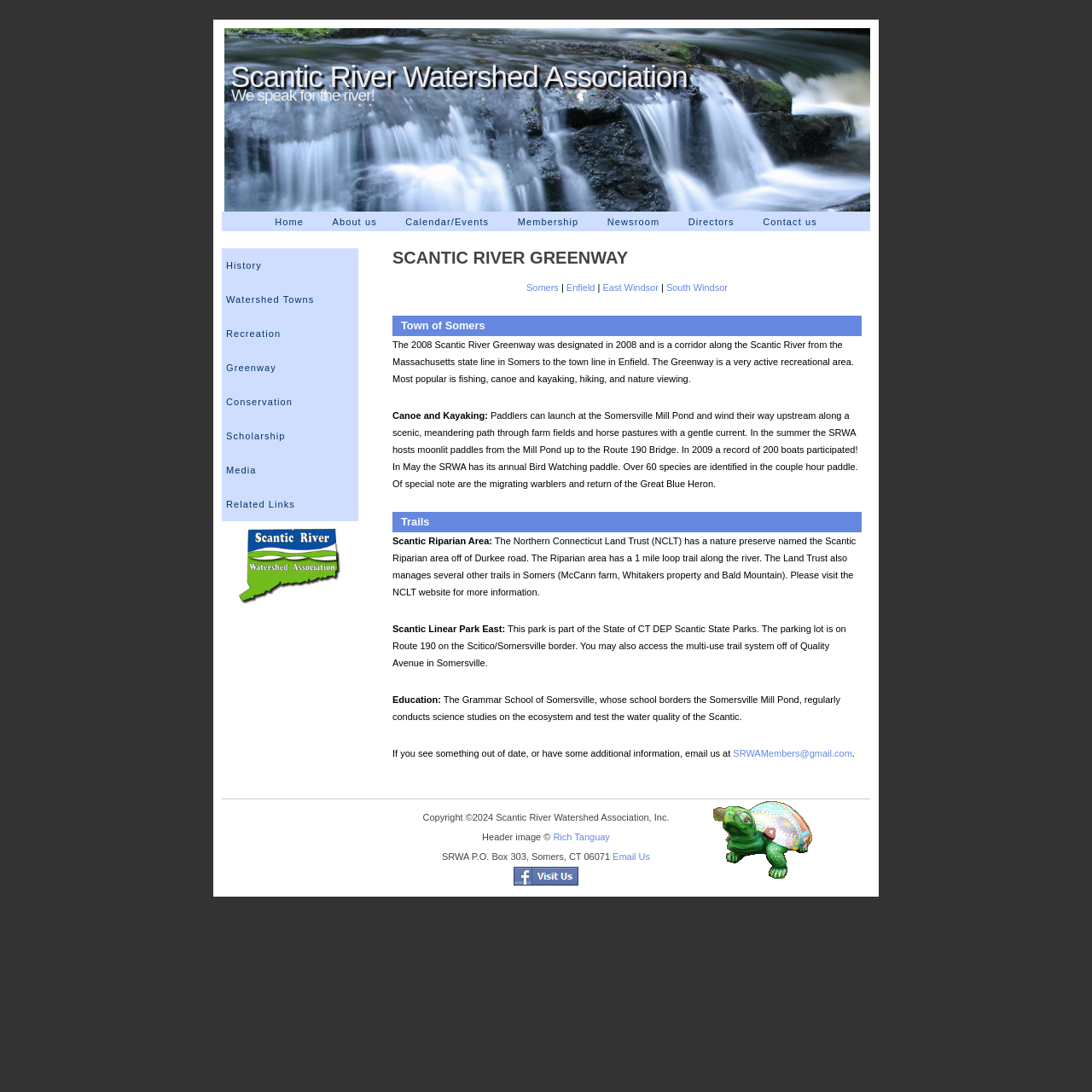What is the name of the nature preserve mentioned in the Trails section?
Please provide a detailed and comprehensive answer to the question.

I found the name of the nature preserve mentioned in the Trails section, which is the Scantic Riparian area, managed by the Northern Connecticut Land Trust.